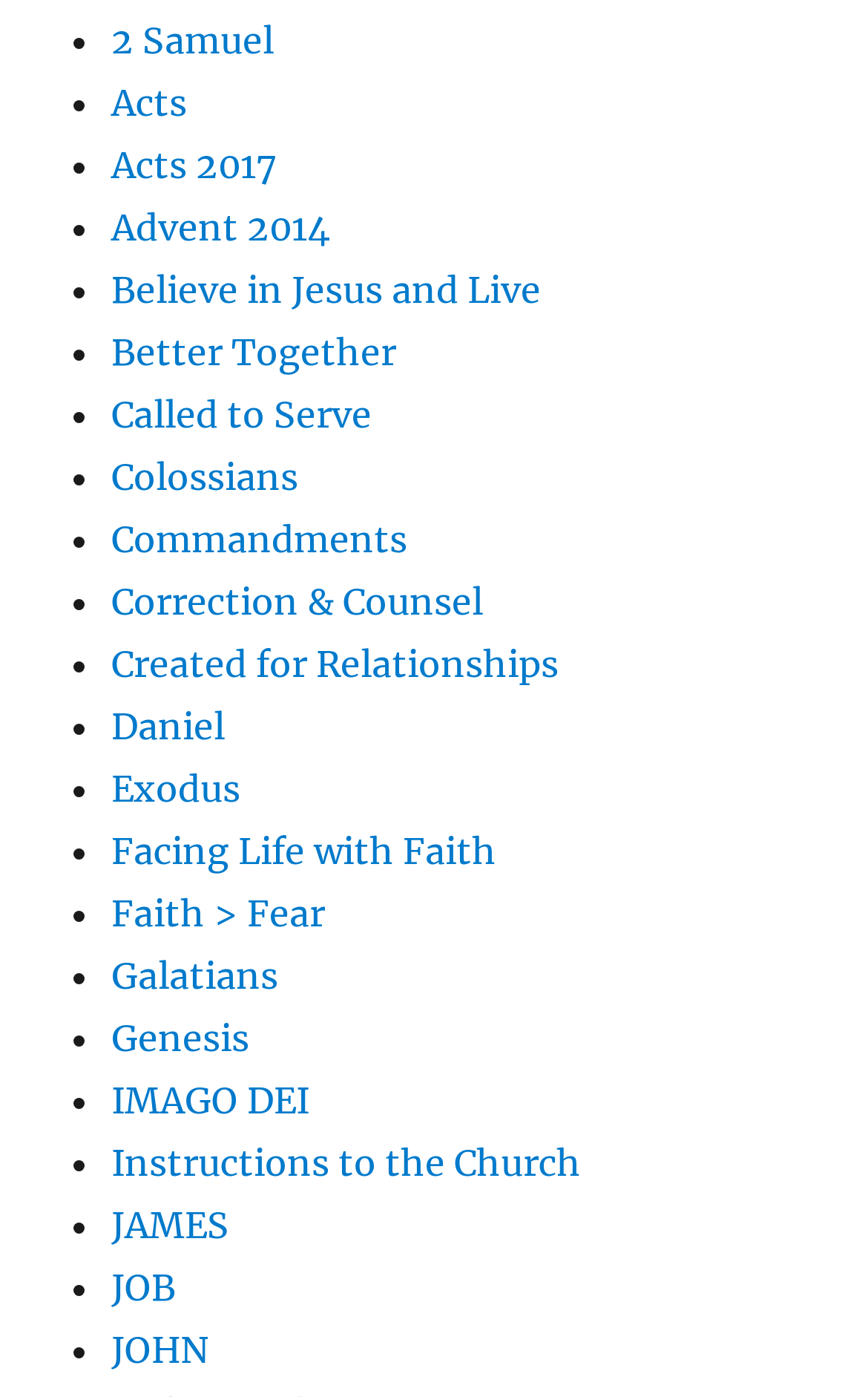Determine the bounding box coordinates of the clickable area required to perform the following instruction: "read Genesis". The coordinates should be represented as four float numbers between 0 and 1: [left, top, right, bottom].

[0.128, 0.727, 0.287, 0.759]